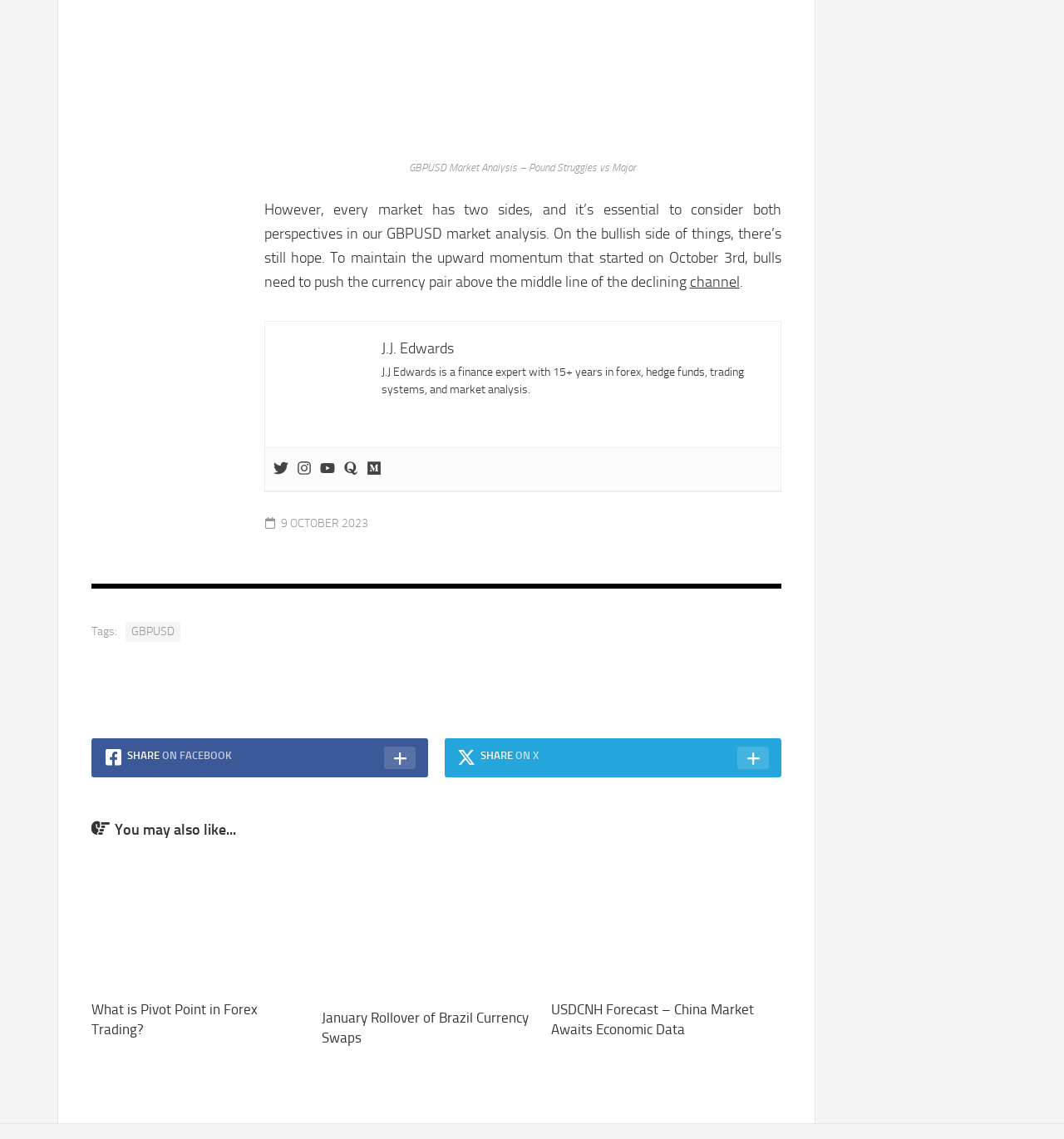Select the bounding box coordinates of the element I need to click to carry out the following instruction: "Read the article about USDCNH forecast".

[0.518, 0.75, 0.733, 0.863]